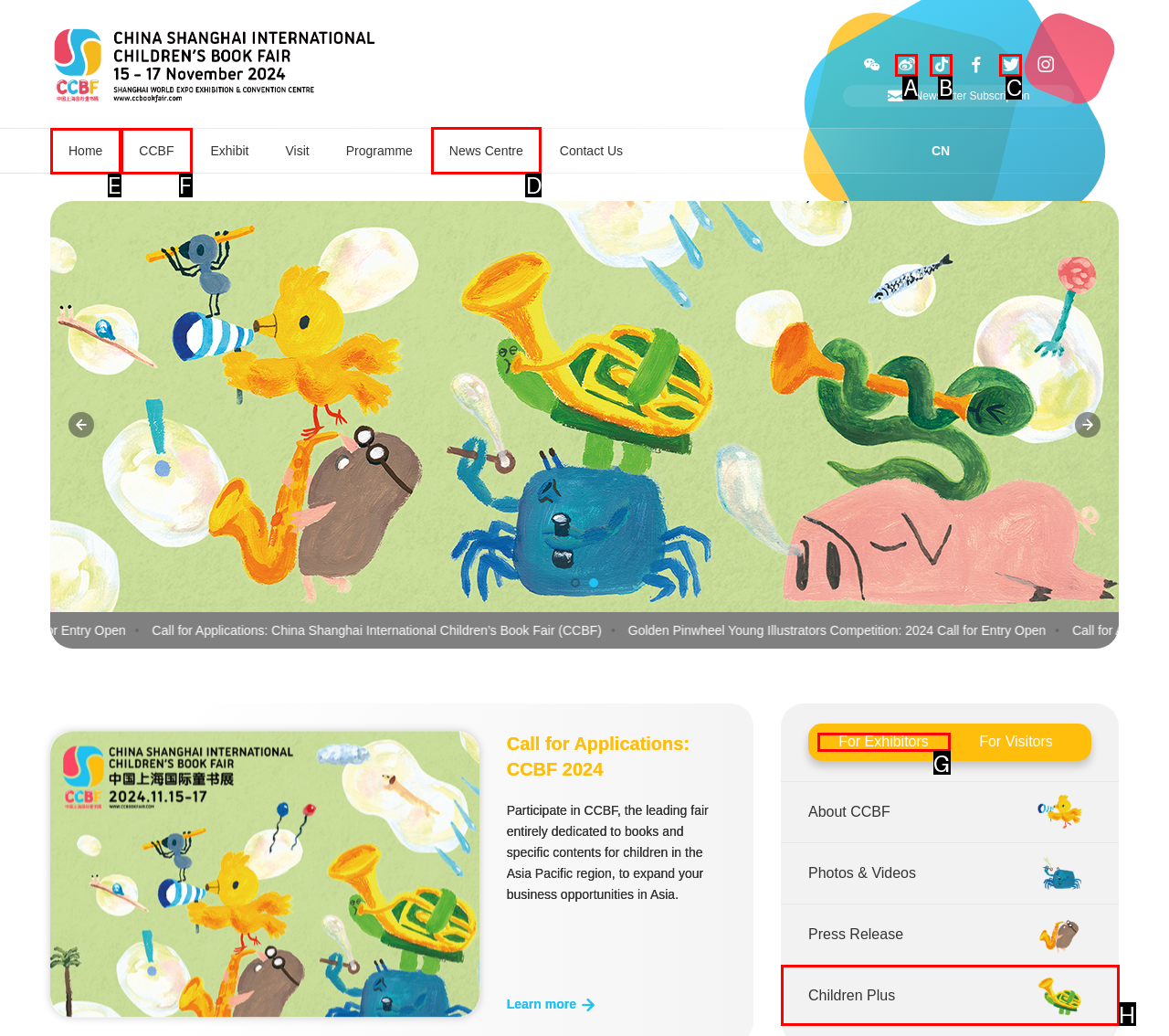Indicate which UI element needs to be clicked to fulfill the task: Visit the News Centre
Answer with the letter of the chosen option from the available choices directly.

D